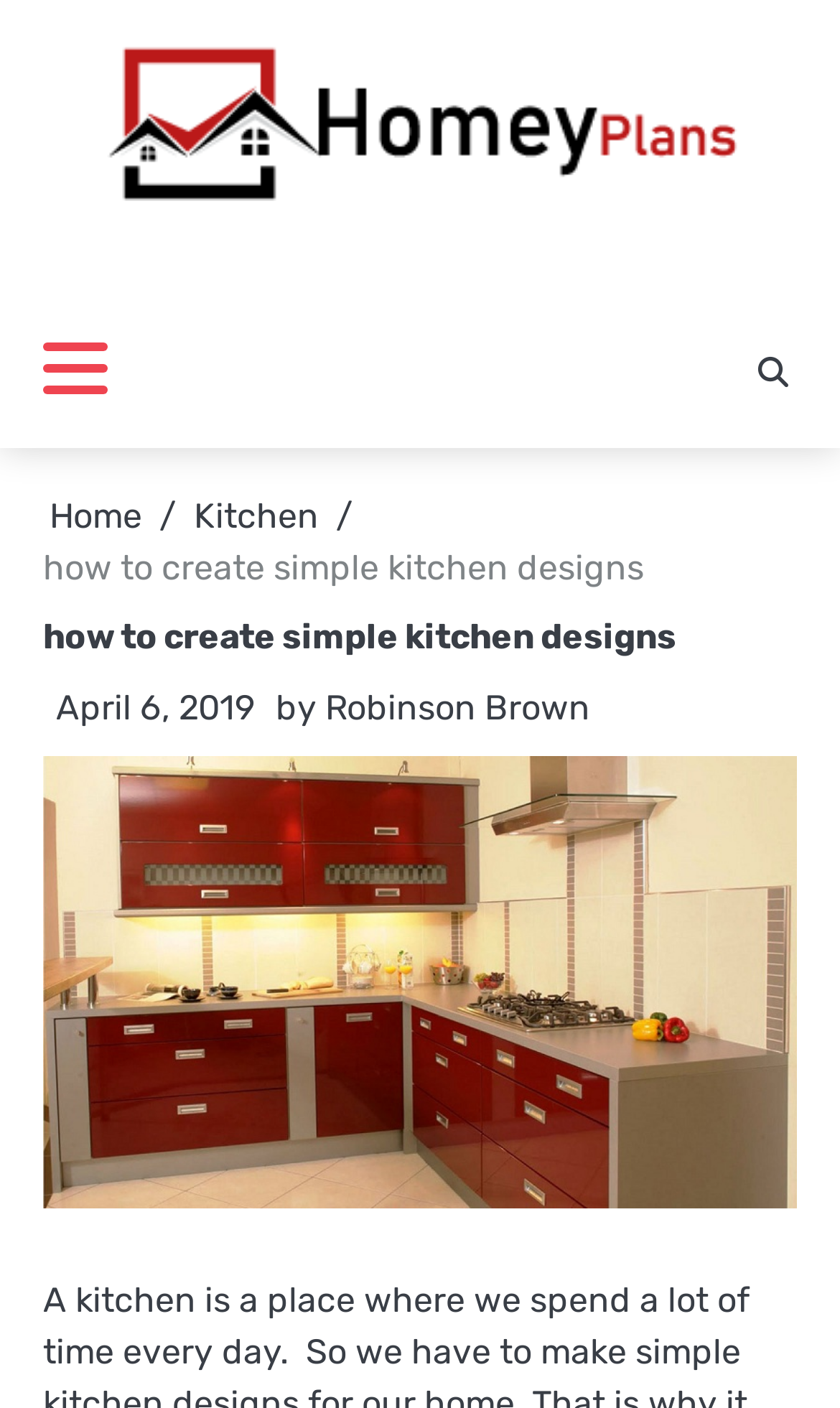What is the name of the website?
Respond to the question with a well-detailed and thorough answer.

The name of the website can be found in the top-left corner of the webpage, where it says 'Homey Plans' in a link format.